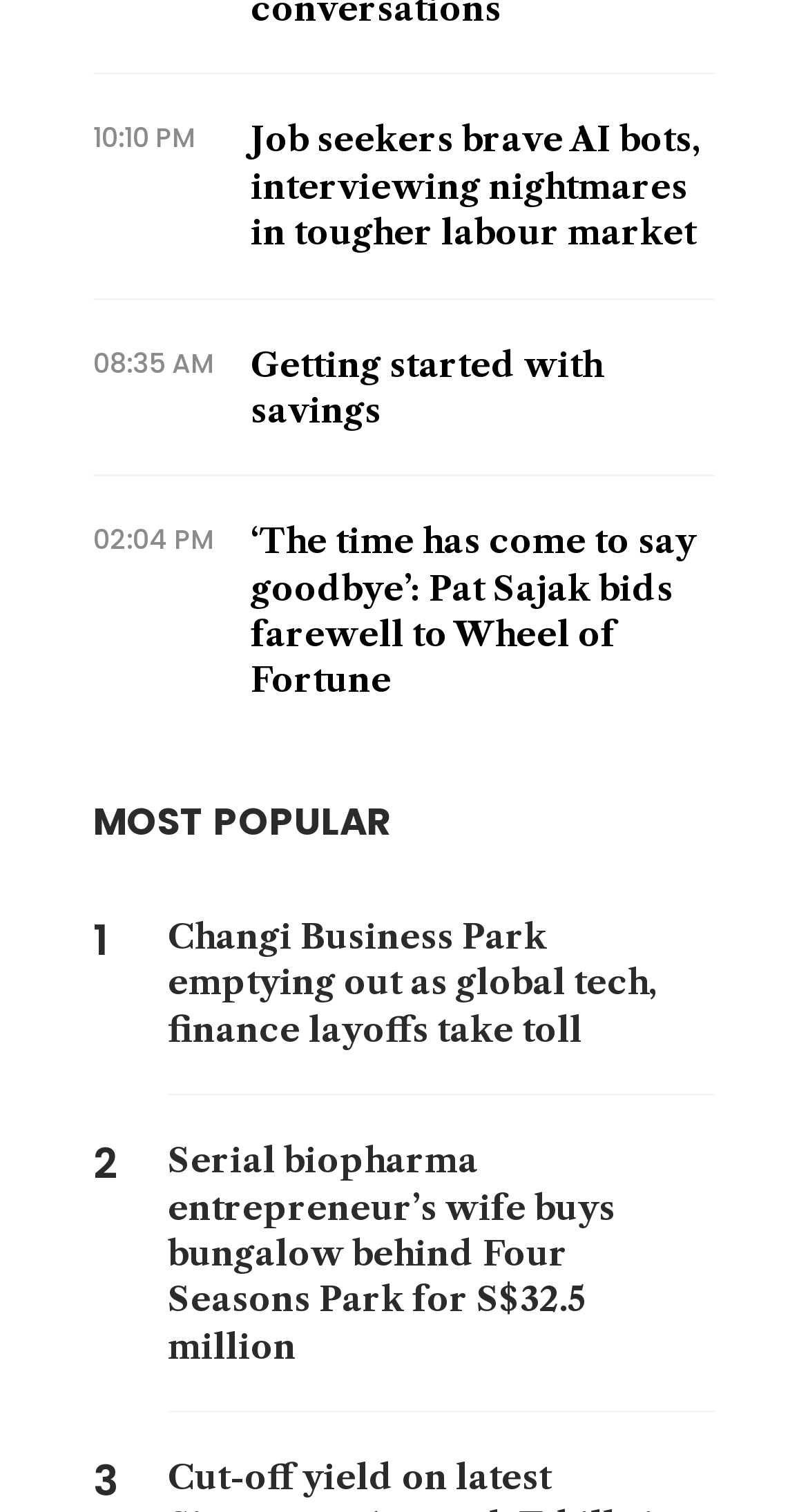Can you identify the bounding box coordinates of the clickable region needed to carry out this instruction: 'learn about Singaporean businessman David Yong'? The coordinates should be four float numbers within the range of 0 to 1, stated as [left, top, right, bottom].

[0.208, 0.805, 0.885, 0.927]